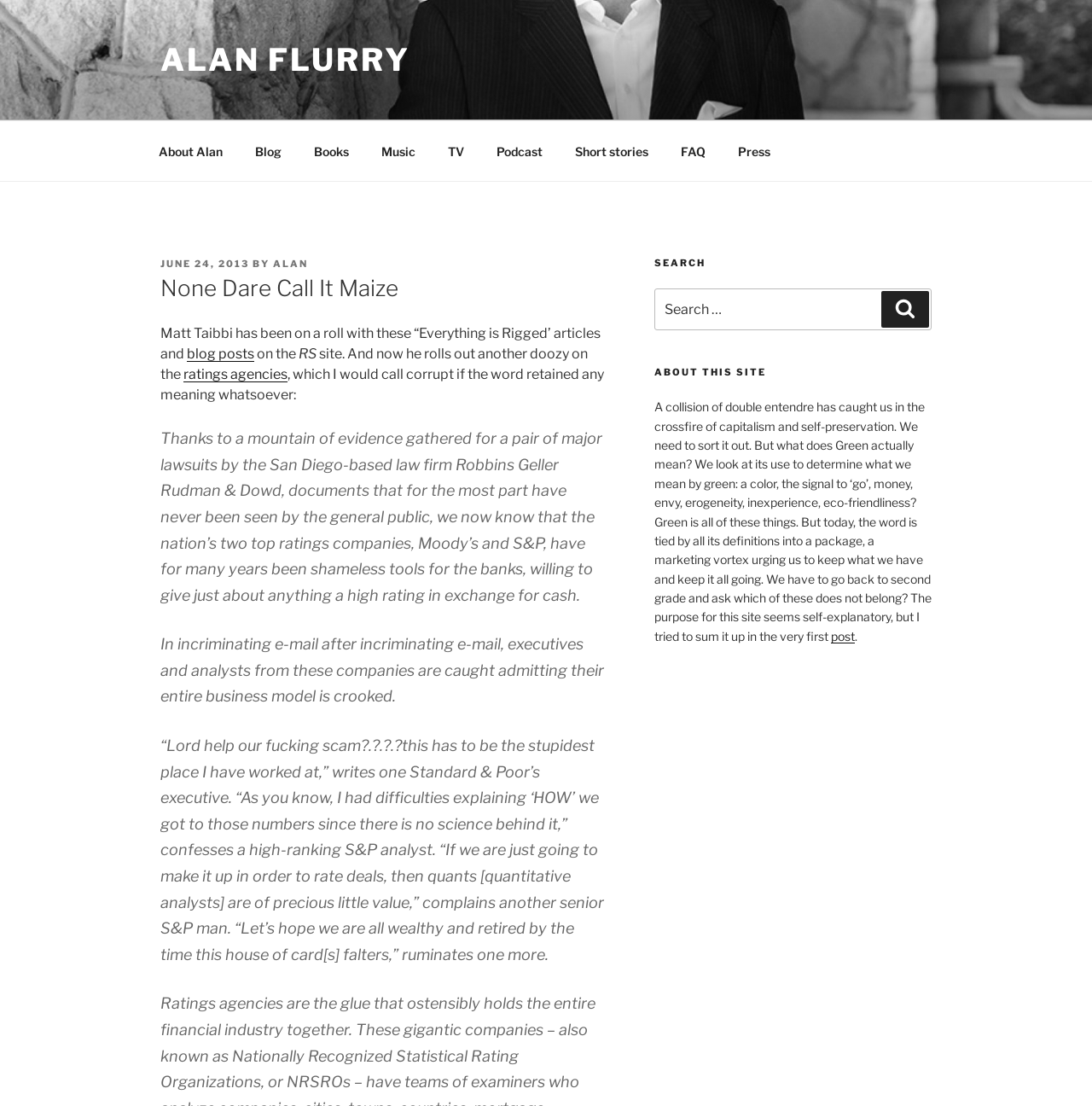Find the bounding box coordinates of the area that needs to be clicked in order to achieve the following instruction: "Check the 'TV' section". The coordinates should be specified as four float numbers between 0 and 1, i.e., [left, top, right, bottom].

[0.396, 0.118, 0.438, 0.155]